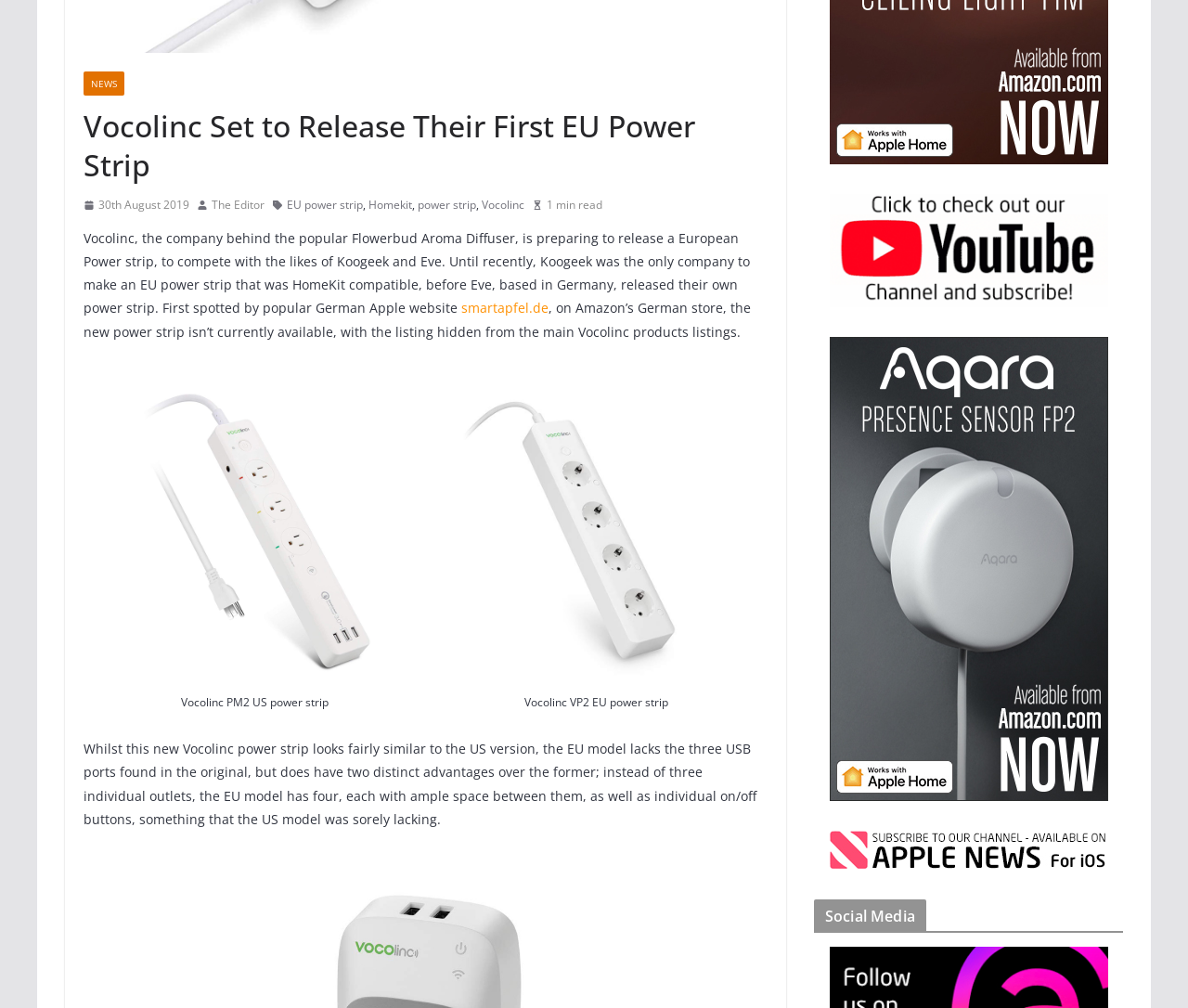Extract the bounding box coordinates of the UI element described: "aria-describedby="gallery-2-9670"". Provide the coordinates in the format [left, top, right, bottom] with values ranging from 0 to 1.

[0.082, 0.86, 0.635, 0.88]